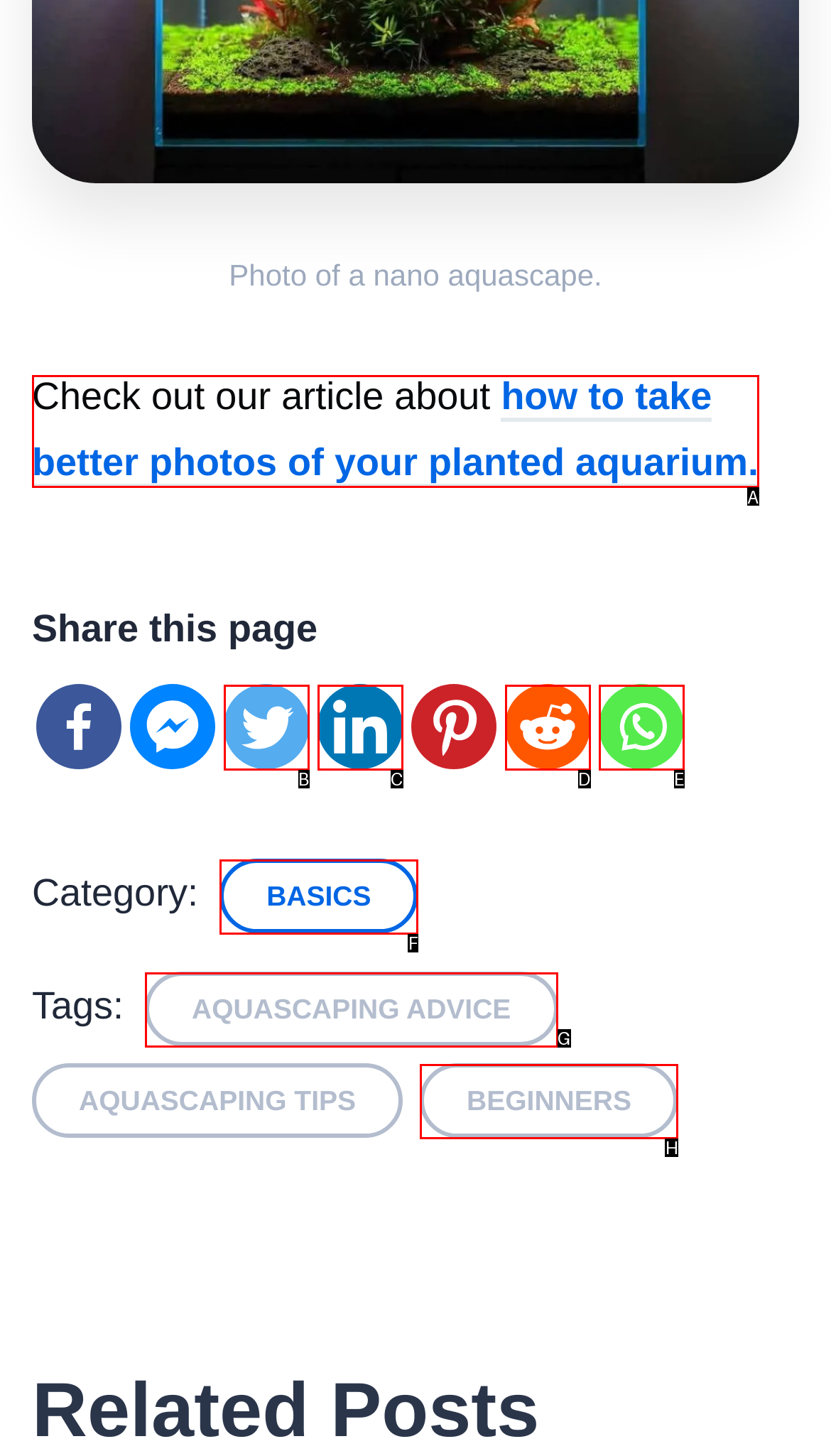Please provide the letter of the UI element that best fits the following description: Basics
Respond with the letter from the given choices only.

F